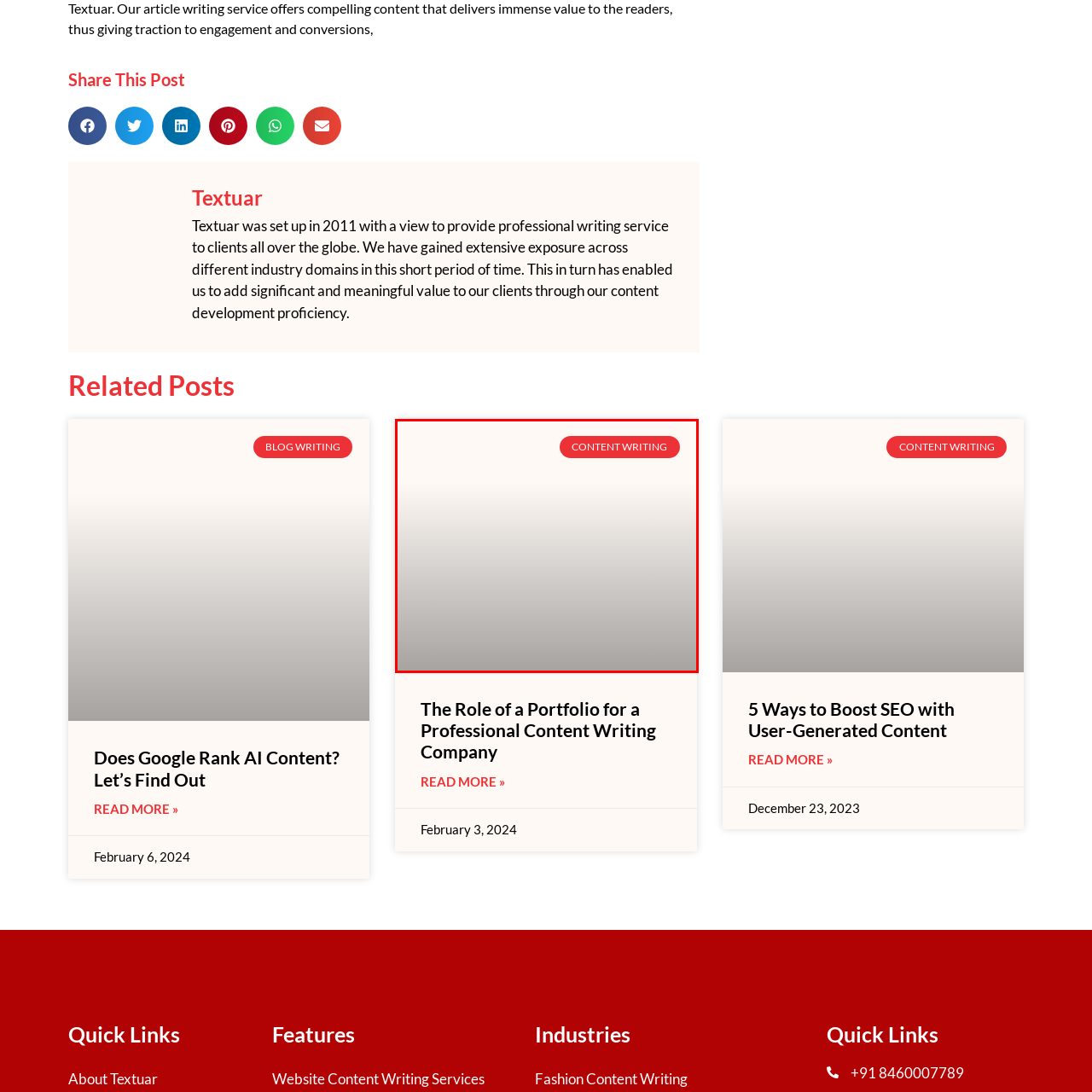What topic is emphasized on the webpage?
Observe the image within the red bounding box and give a detailed and thorough answer to the question.

The prominent red button labeled 'CONTENT WRITING' serves as an interactive element on the webpage, directing users to further resources or articles related to content writing, which is a key topic on the site.